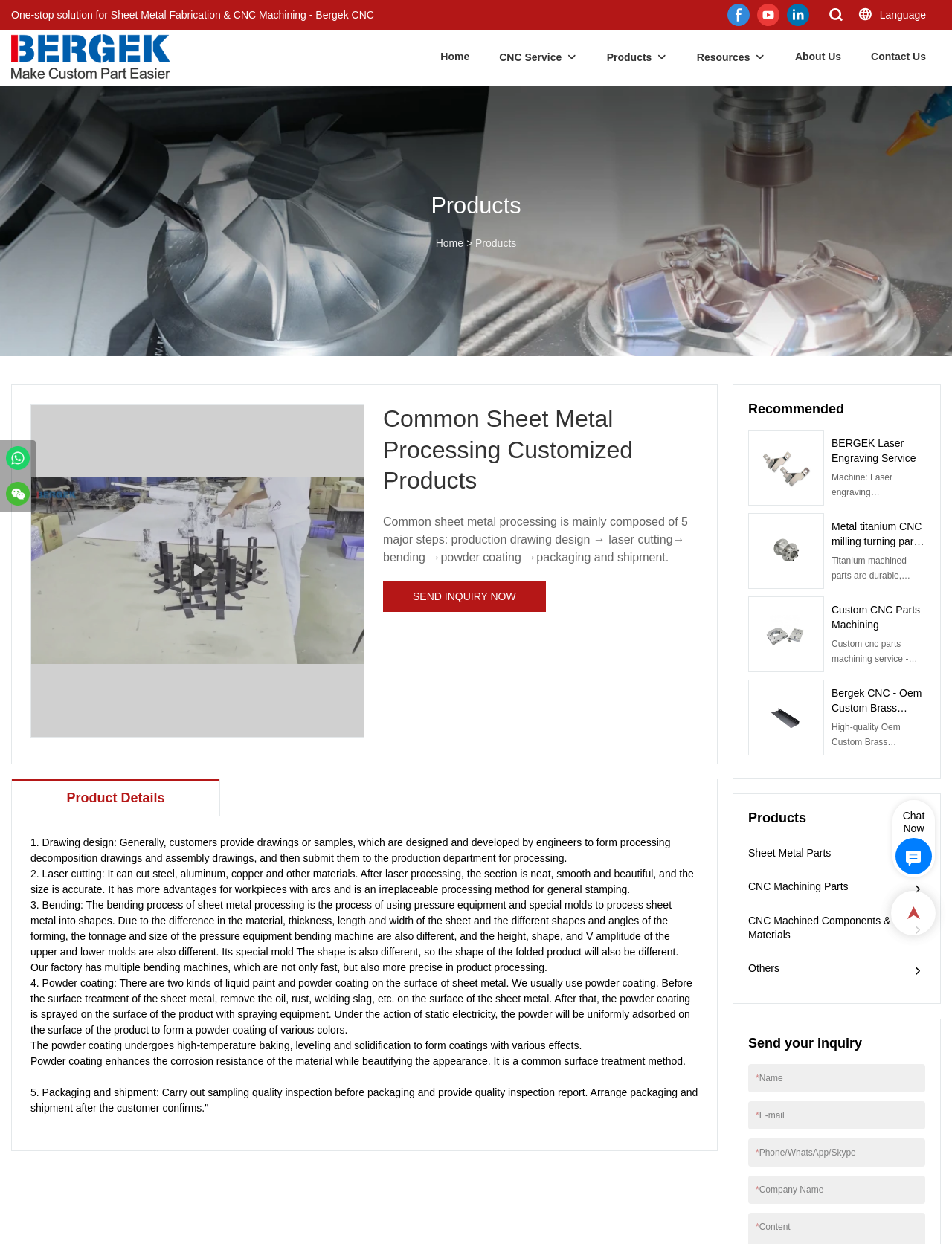Locate the bounding box coordinates of the region to be clicked to comply with the following instruction: "Click the 'Bergek CNC' link". The coordinates must be four float numbers between 0 and 1, in the form [left, top, right, bottom].

[0.012, 0.027, 0.179, 0.063]